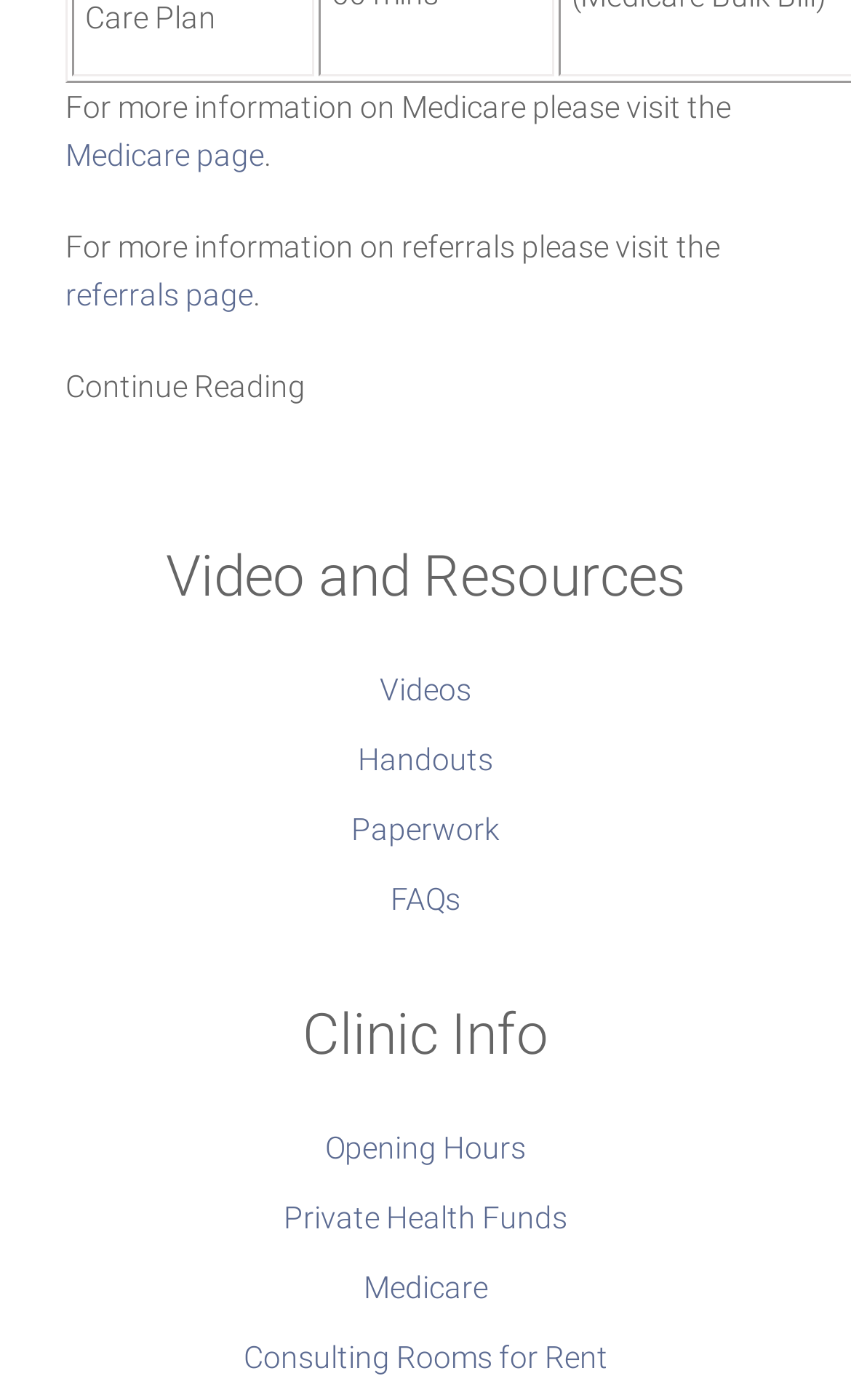How many links are there under 'Clinic Info'?
Your answer should be a single word or phrase derived from the screenshot.

4